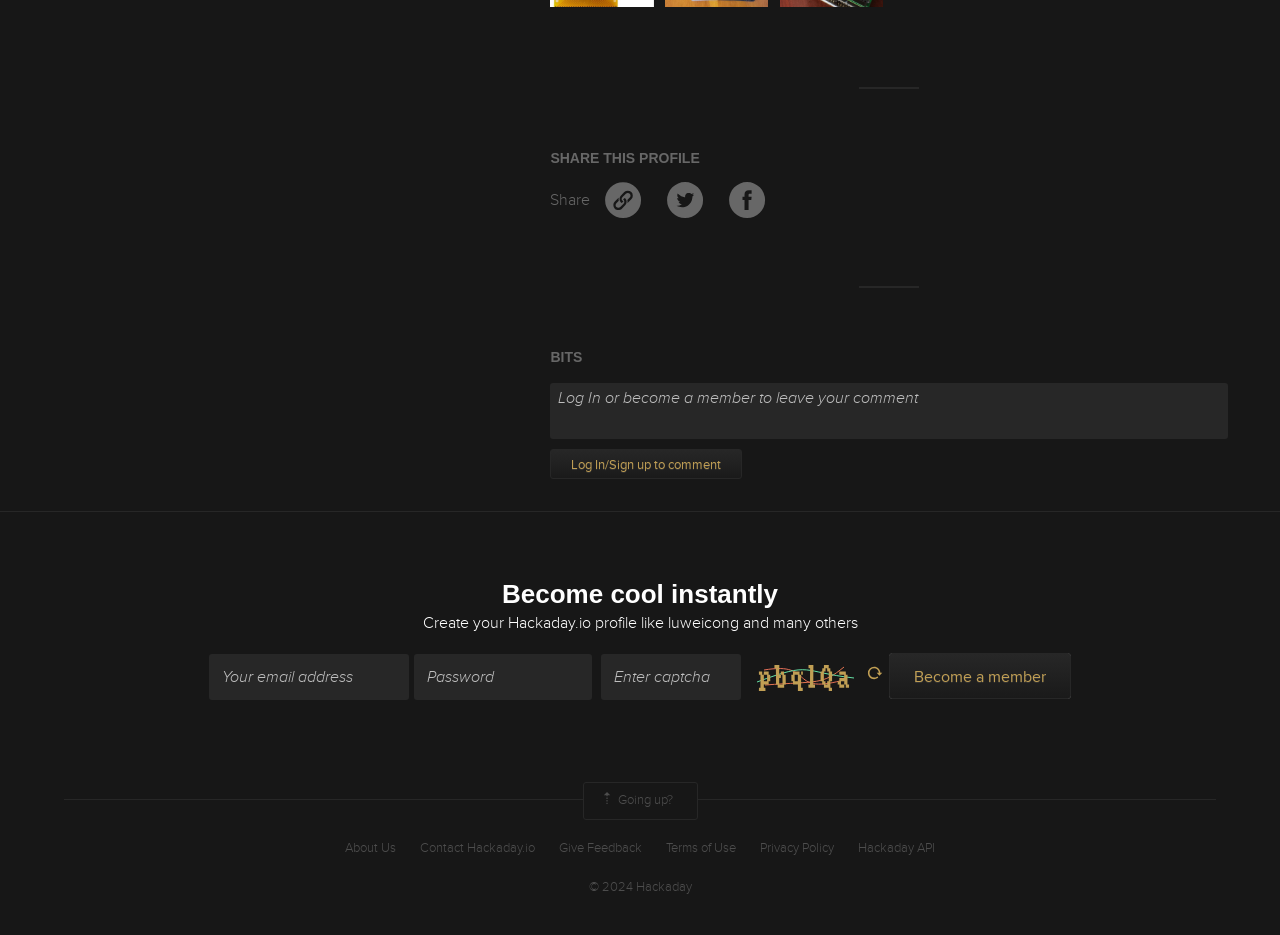What is the purpose of the 'Share on Twitter' button?
From the details in the image, answer the question comprehensively.

The 'Share on Twitter' button is located next to the 'Share on Facebook' button and has a Twitter icon, indicating that it allows users to share their profile on Twitter.